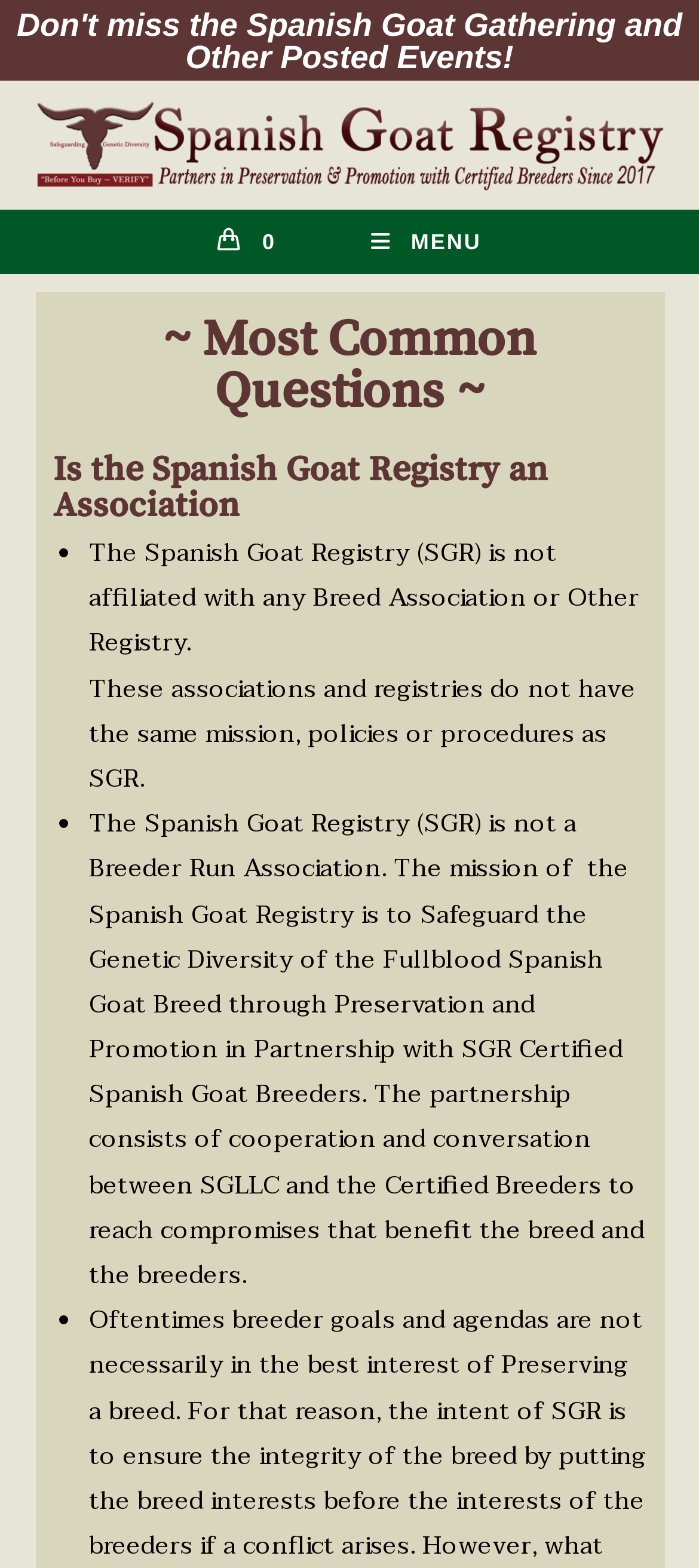Give a one-word or short-phrase answer to the following question: 
Is the Spanish Goat Registry affiliated with any Breed Association?

No